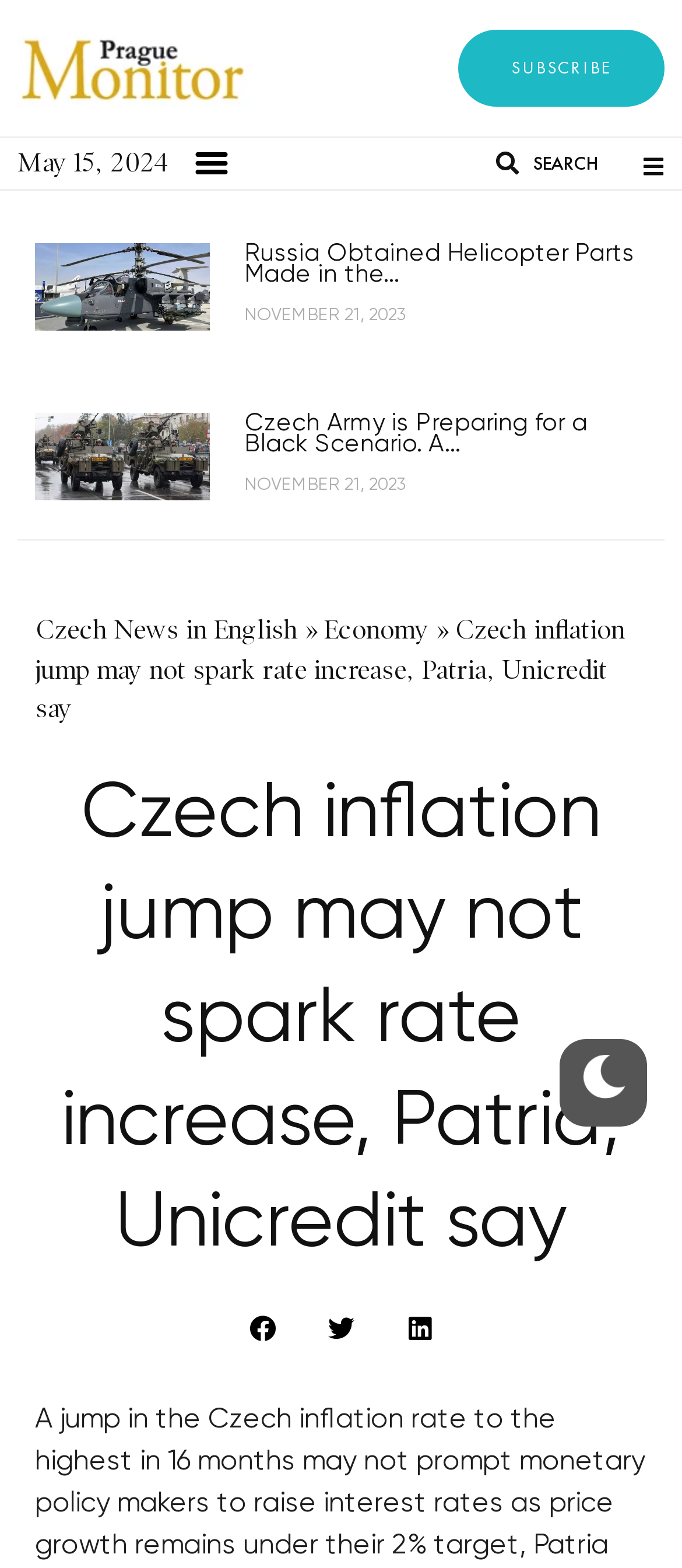Please locate and generate the primary heading on this webpage.

Czech inflation jump may not spark rate increase, Patria, Unicredit say